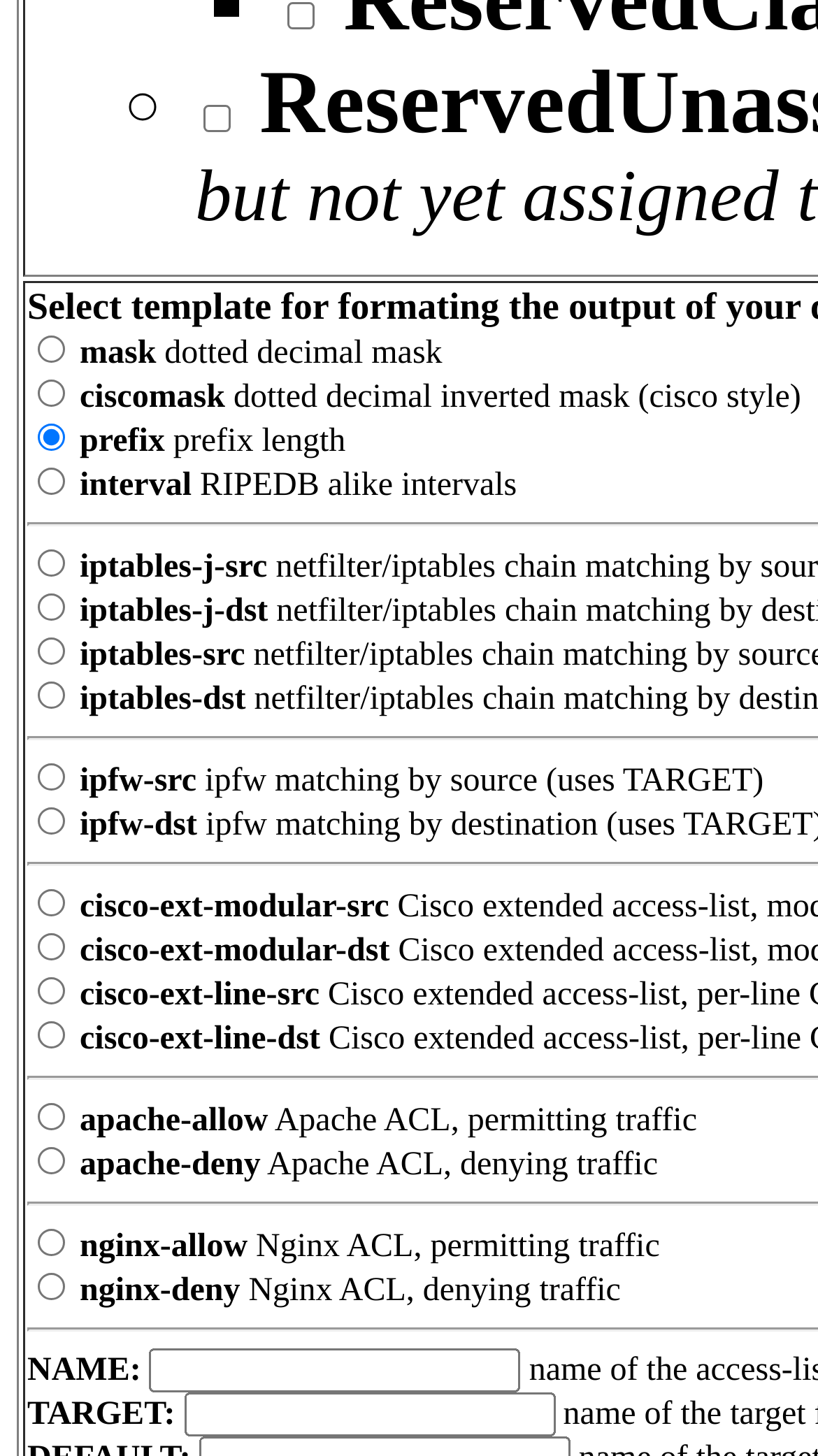Determine the bounding box coordinates for the clickable element to execute this instruction: "Input a value for TARGET". Provide the coordinates as four float numbers between 0 and 1, i.e., [left, top, right, bottom].

[0.224, 0.956, 0.678, 0.987]